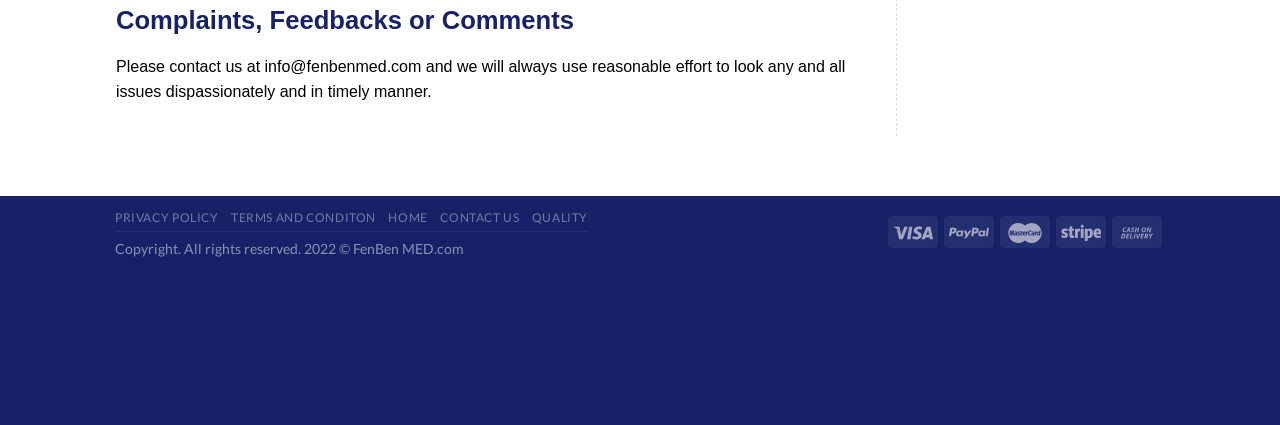Refer to the image and answer the question with as much detail as possible: What is the name of the company?

The name of the company can be found in the StaticText element with the text 'Copyright. All rights reserved. 2022 © FenBen MED.com'.